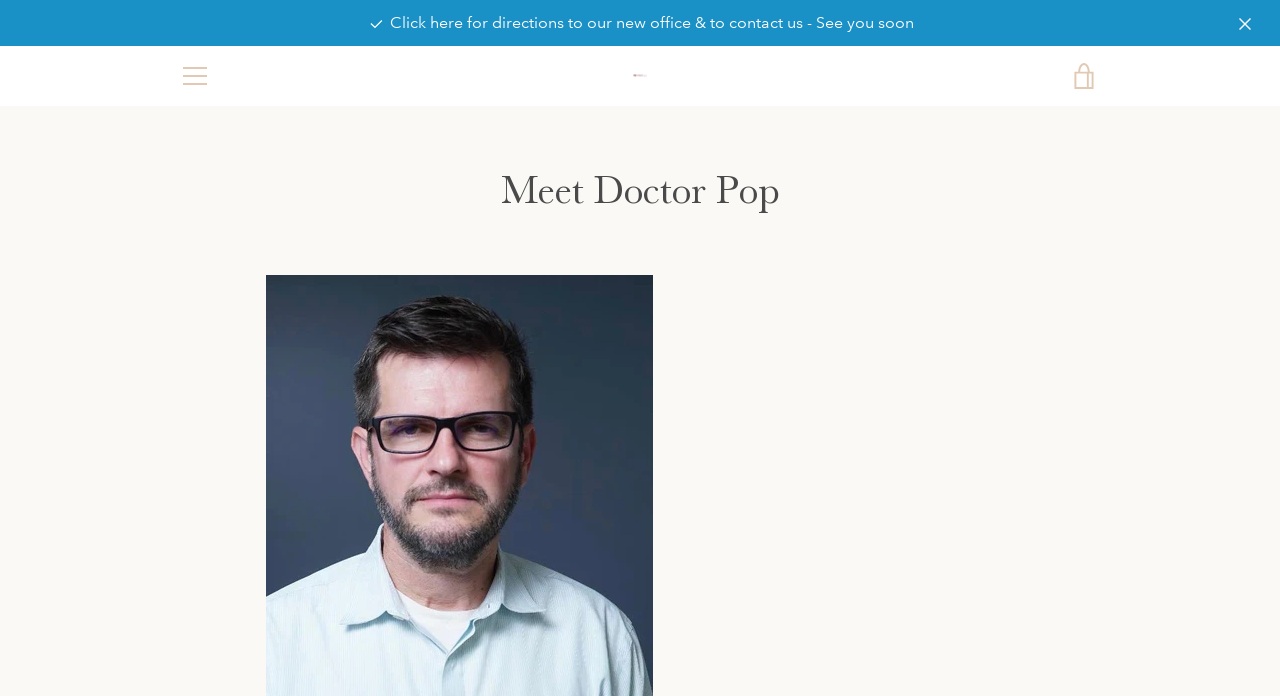Extract the bounding box of the UI element described as: "Log in".

[0.471, 0.776, 0.529, 0.824]